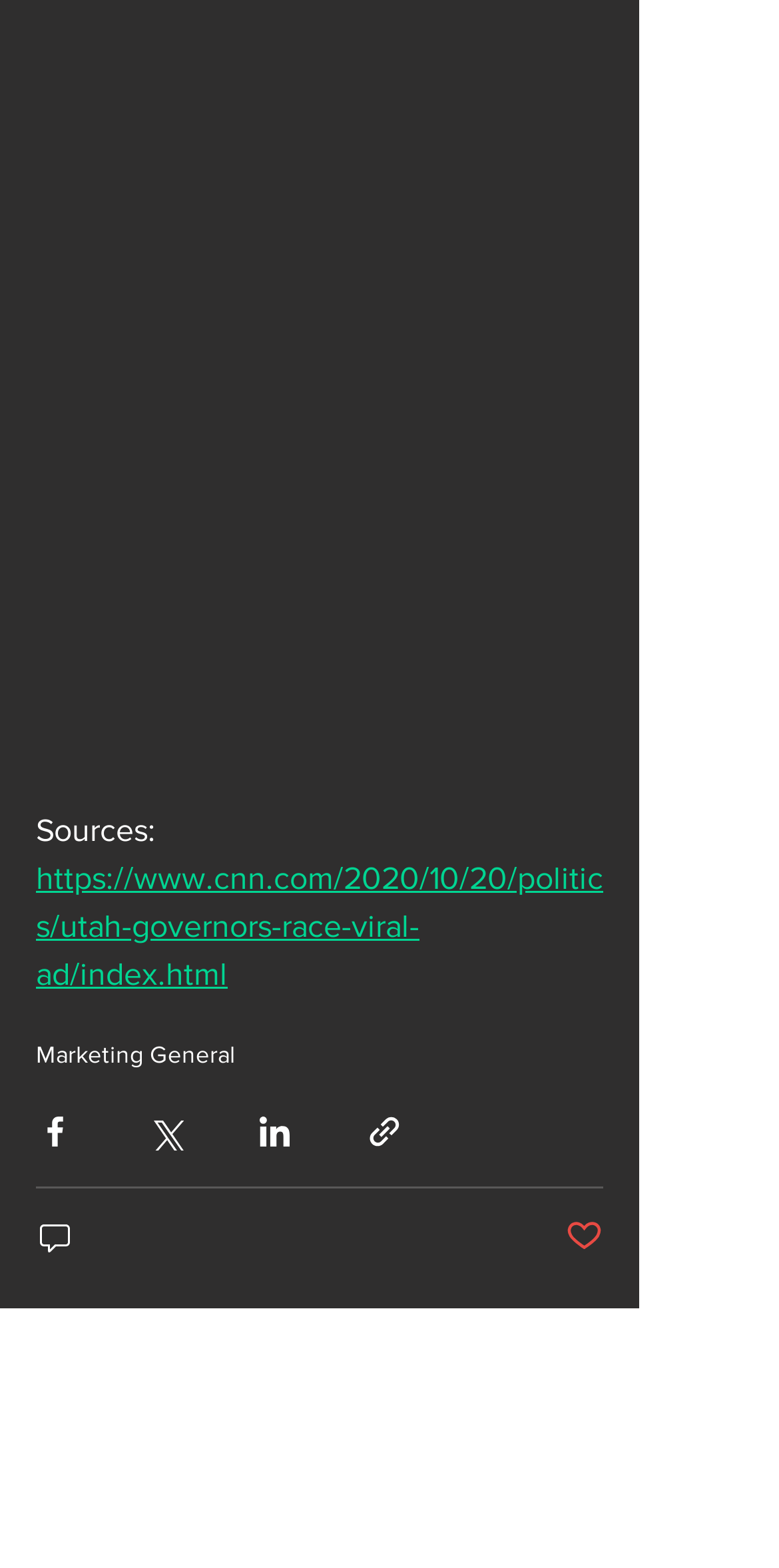Pinpoint the bounding box coordinates of the element to be clicked to execute the instruction: "Share via Facebook".

[0.046, 0.709, 0.095, 0.733]